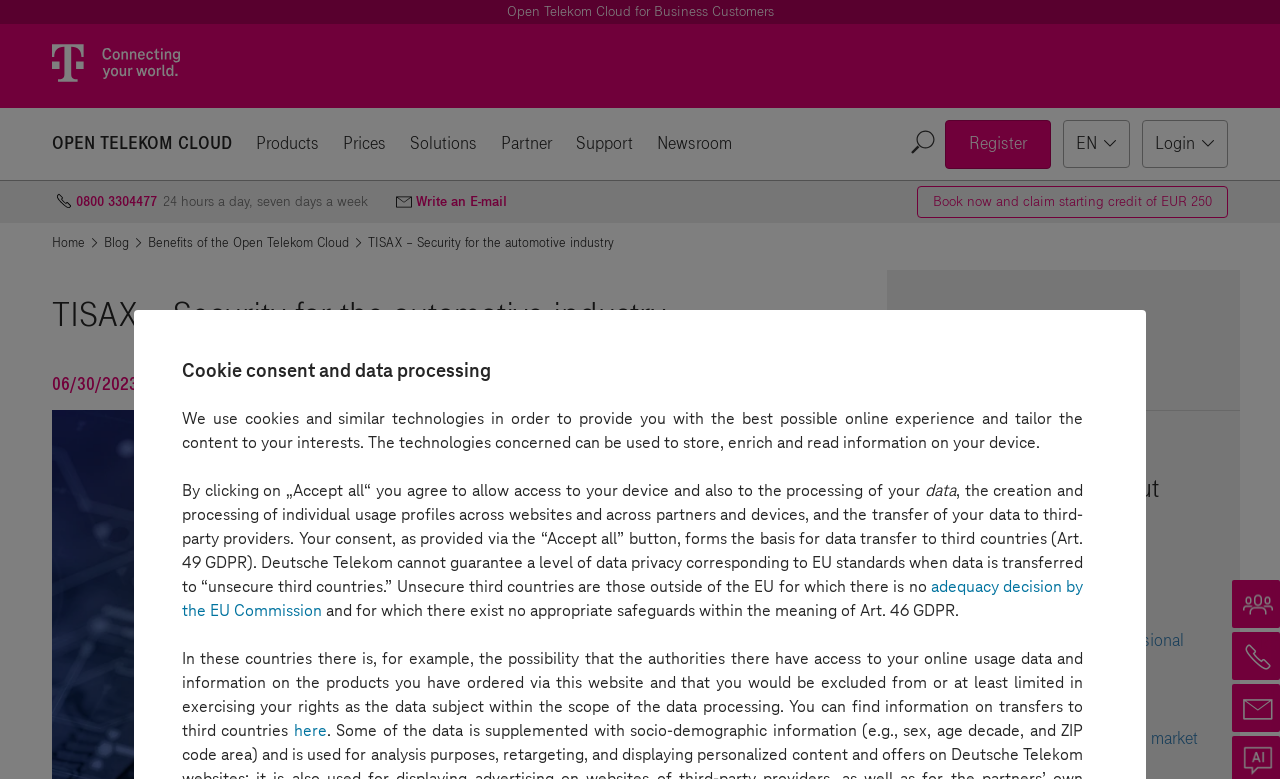Detail the various sections and features present on the webpage.

This webpage is about TISAX certification of the Open Telekom Cloud, which provides security for data exchange in the automotive industry. The Netherlands region is also certified. 

At the top of the page, there is a header section with links to "Telekom - Connecting your world", "OPEN TELEKOM CLOUD", and other navigation options like "Products", "Prices", "Solutions", "Partner", "Support", and "Newsroom". 

Below the header section, there is a prominent section with a heading "TISAX – Security for the automotive industry" and a subheading with the date "06/30/2023" and the author's name "Artur Ivlevs, Product Manager at T-Systems". 

On the right side of the page, there is a call-to-action button "Book now and claim starting credit of EUR 250" and a section with contact information, including a phone number and an email address. 

Further down the page, there are current articles about the benefits of the Open Telekom Cloud, with links to individual articles and their corresponding dates. 

At the bottom of the page, there is a section about cookie consent and data processing, which explains how the website uses cookies and similar technologies to provide a better online experience and tailor the content to the user's interests. It also explains the types of data that are collected and processed, and the implications of giving consent to data transfer to third-party providers.